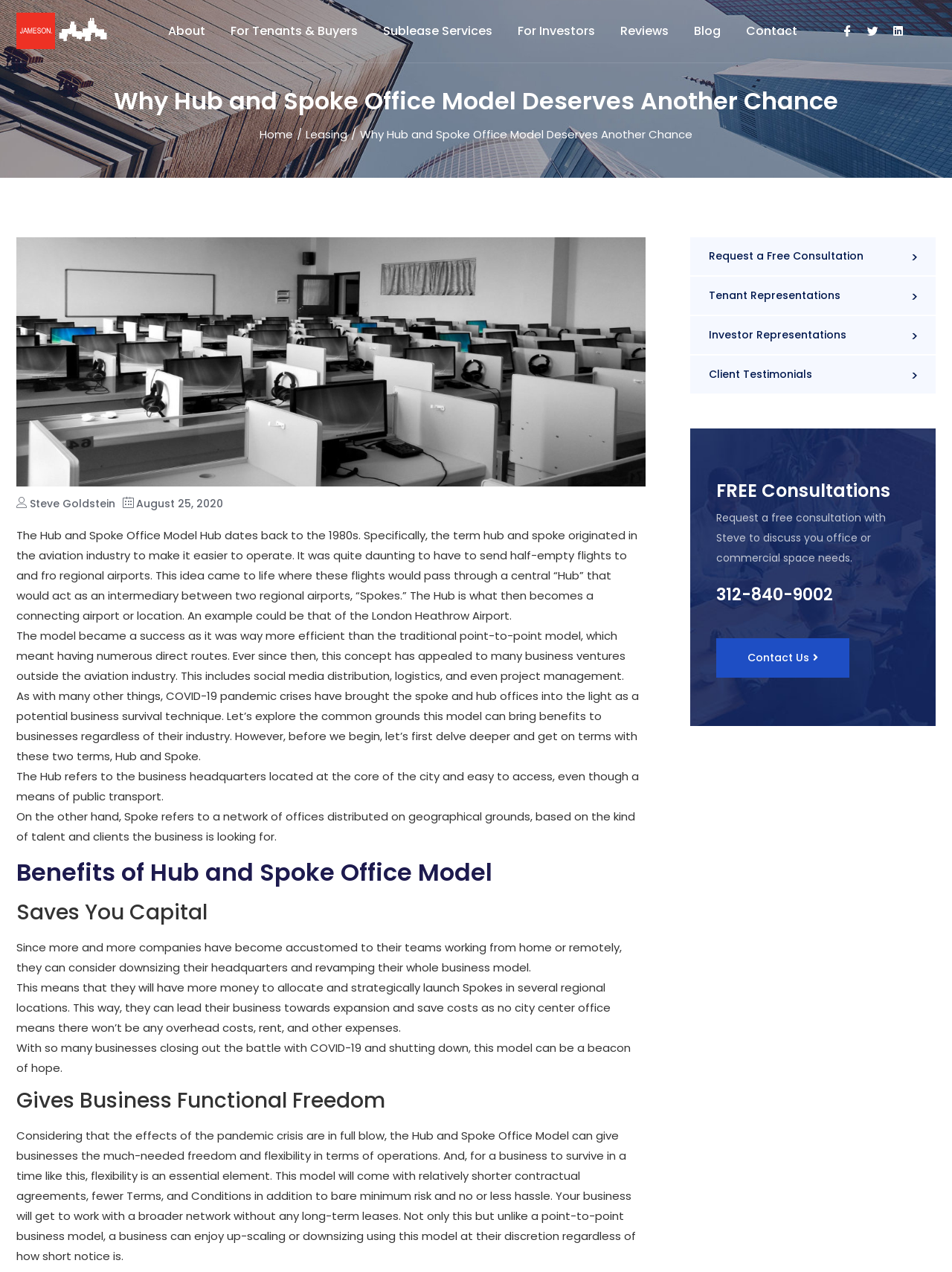Kindly determine the bounding box coordinates for the clickable area to achieve the given instruction: "Click the 'About' link".

[0.171, 0.016, 0.221, 0.033]